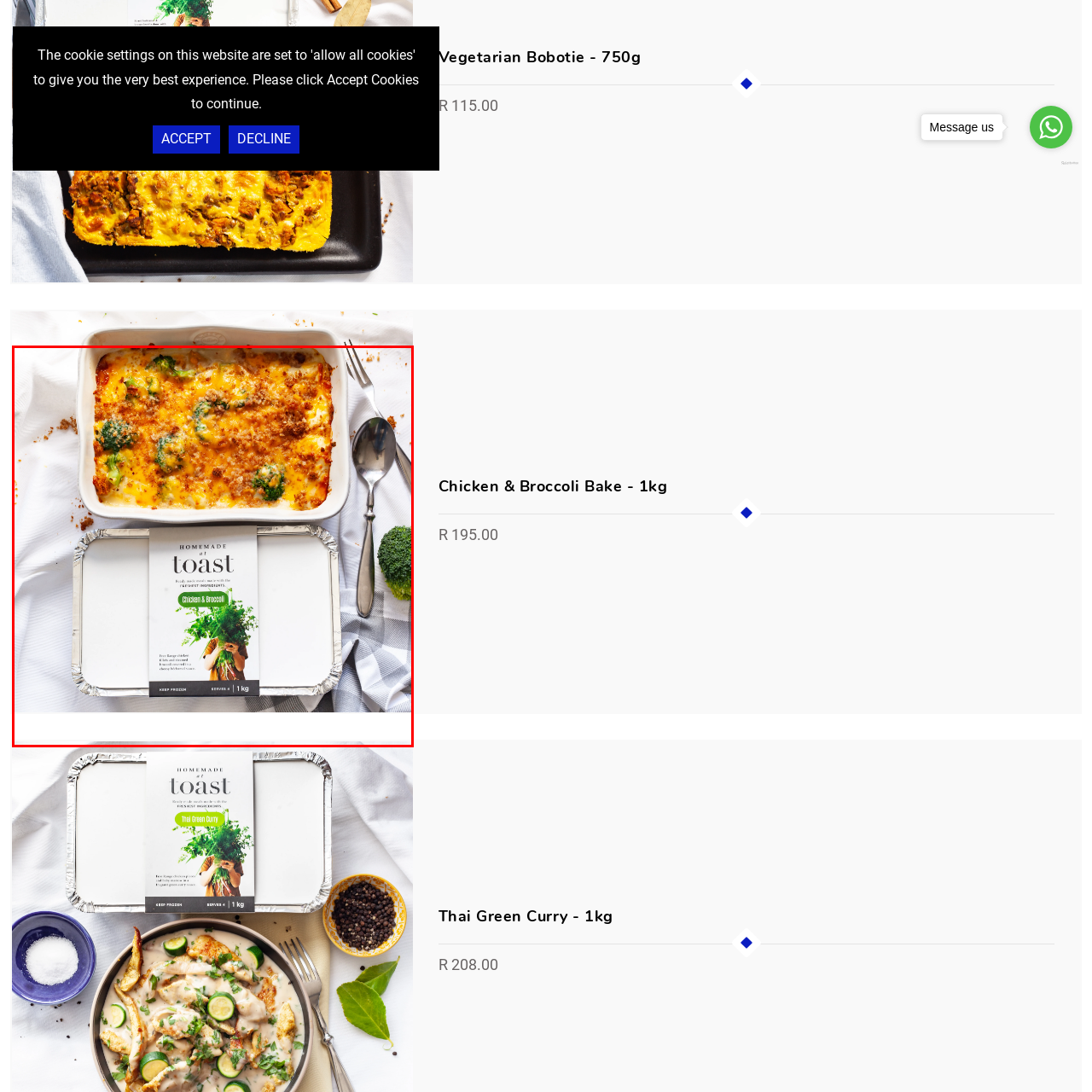What is the weight of the meal?
Carefully examine the image highlighted by the red bounding box and provide a detailed answer to the question.

The packaging of the meal features information indicating that it weighs 1 kg, which is the weight of the meal.